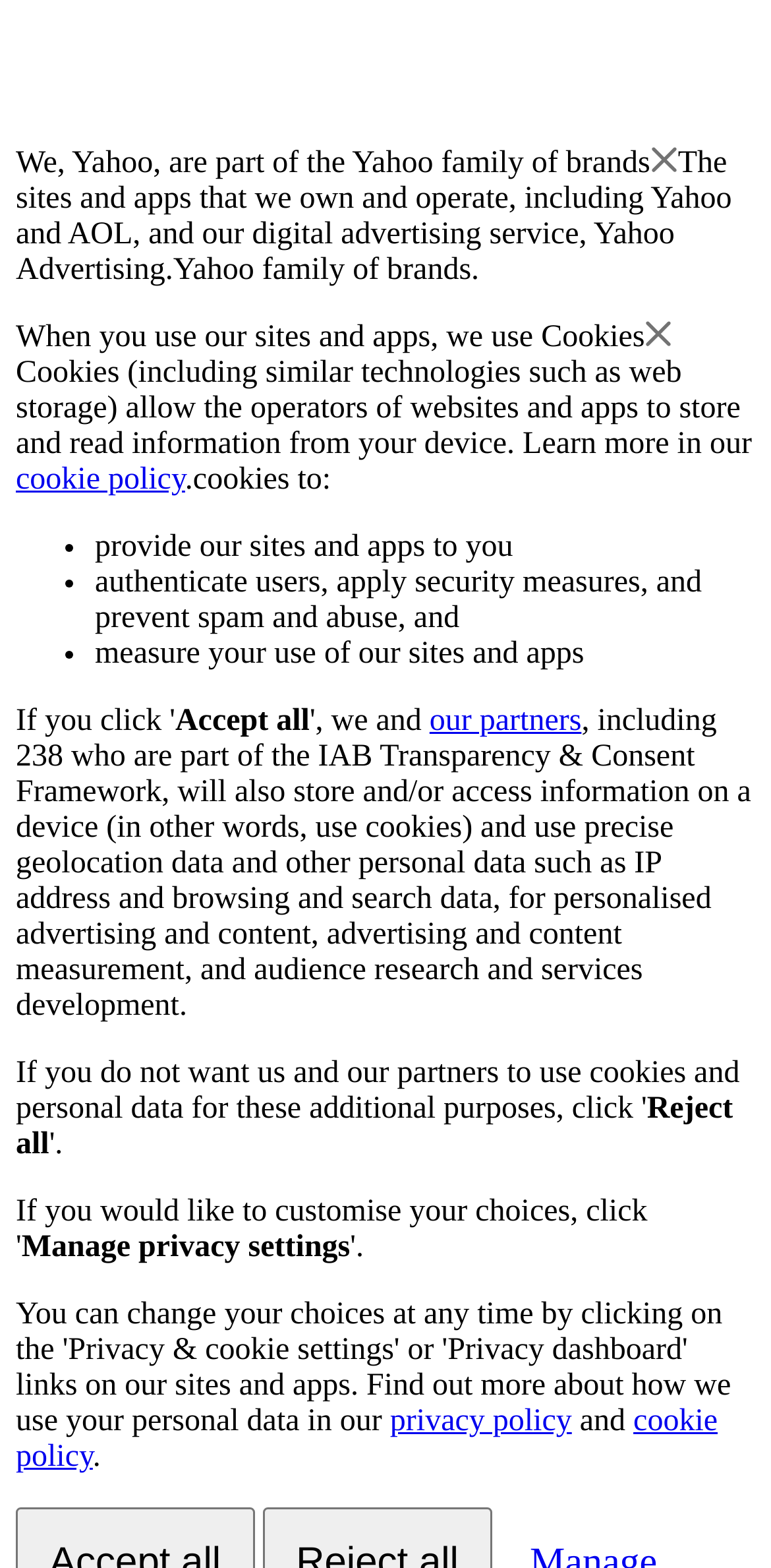What is the link to learn more about cookies?
From the screenshot, supply a one-word or short-phrase answer.

cookie policy